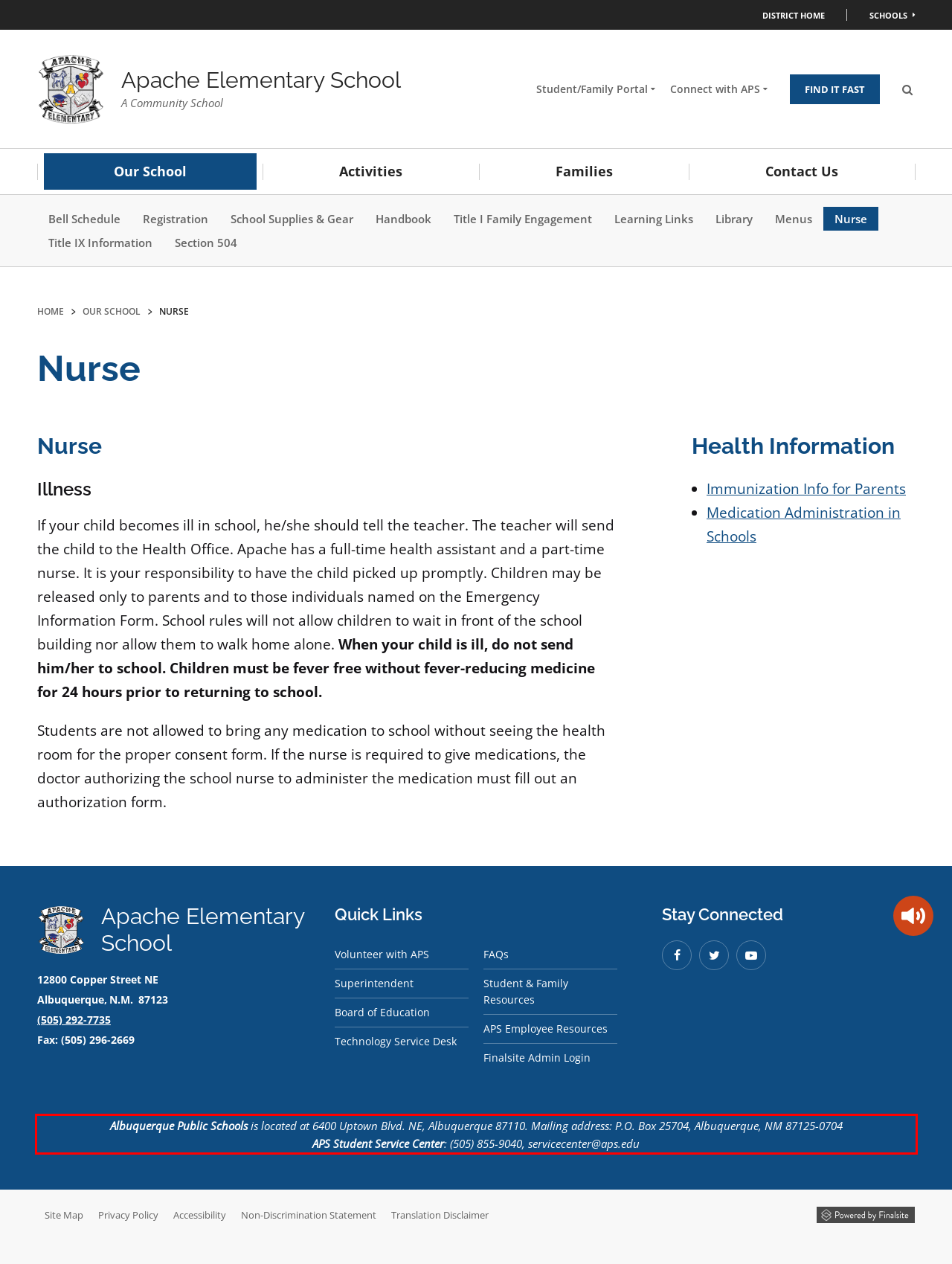Perform OCR on the text inside the red-bordered box in the provided screenshot and output the content.

Albuquerque Public Schools is located at 6400 Uptown Blvd. NE, Albuquerque 87110. Mailing address: P.O. Box 25704, Albuquerque, NM 87125-0704 APS Student Service Center: (505) 855-9040, servicecenter@aps.edu